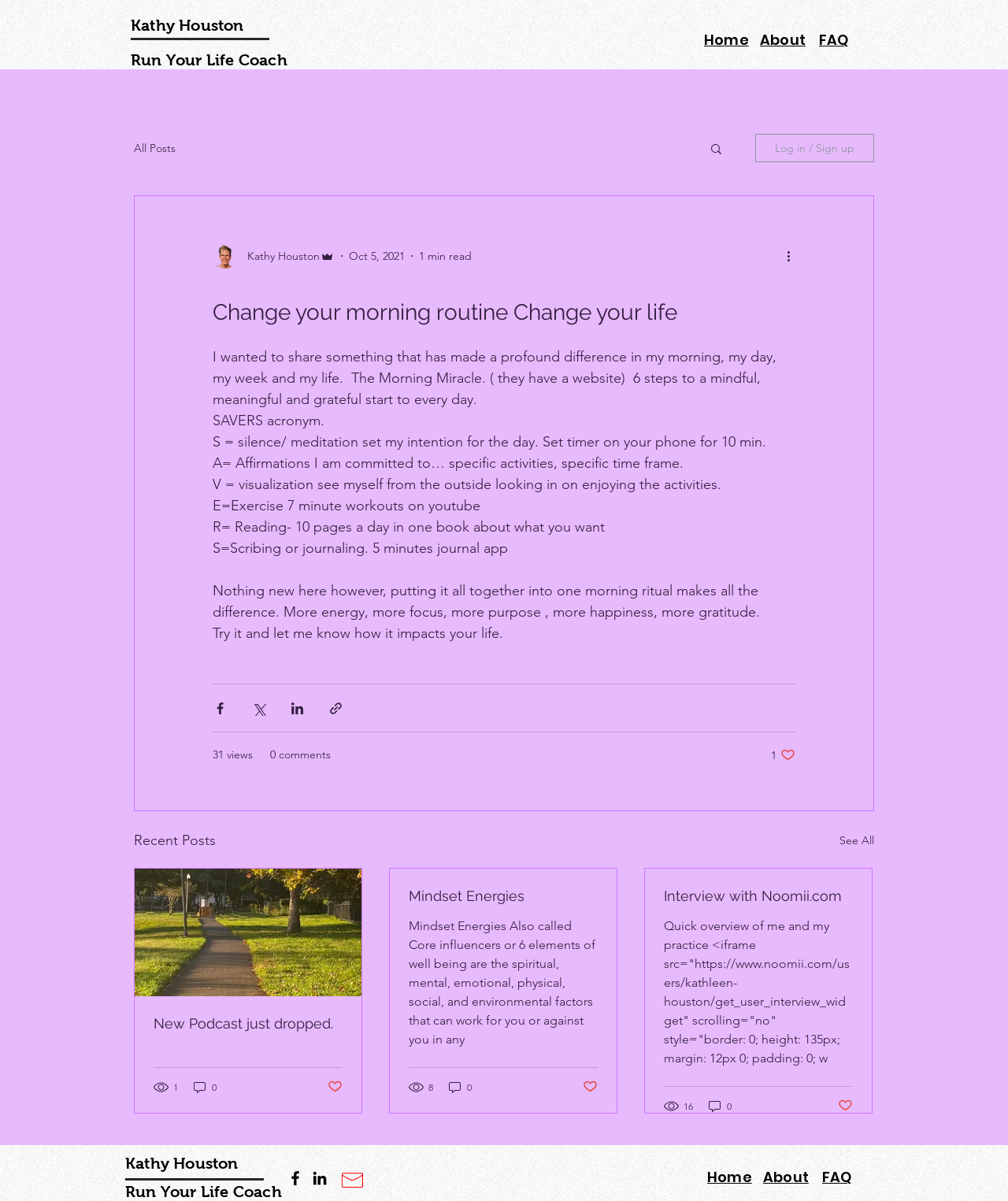Using the provided description Interview with Noomii.com, find the bounding box coordinates for the UI element. Provide the coordinates in (top-left x, top-left y, bottom-right x, bottom-right y) format, ensuring all values are between 0 and 1.

[0.659, 0.739, 0.846, 0.753]